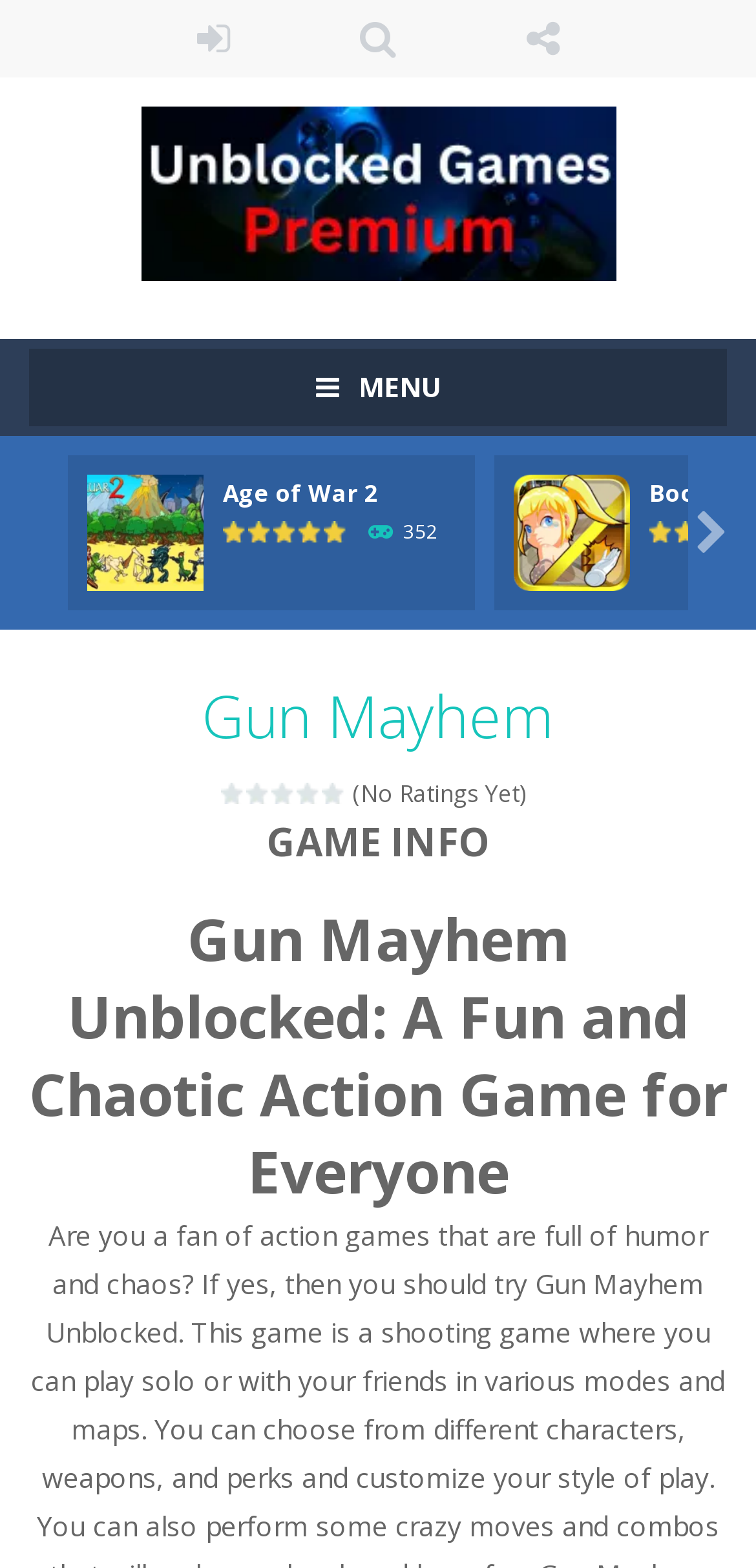Provide the bounding box coordinates of the HTML element this sentence describes: "Age of War 2". The bounding box coordinates consist of four float numbers between 0 and 1, i.e., [left, top, right, bottom].

[0.295, 0.304, 0.5, 0.325]